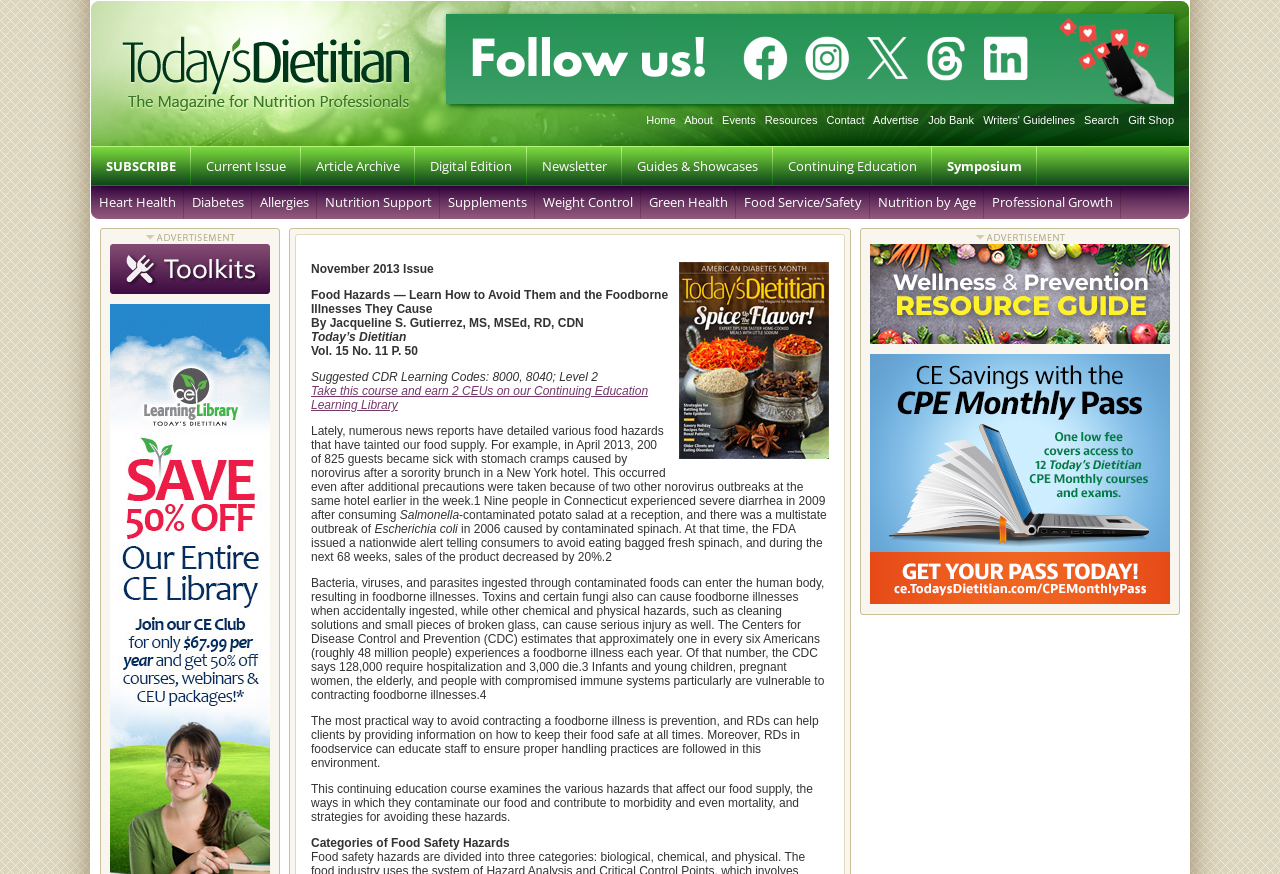Determine the bounding box coordinates for the area you should click to complete the following instruction: "Read the article about food hazards".

[0.243, 0.485, 0.645, 0.597]